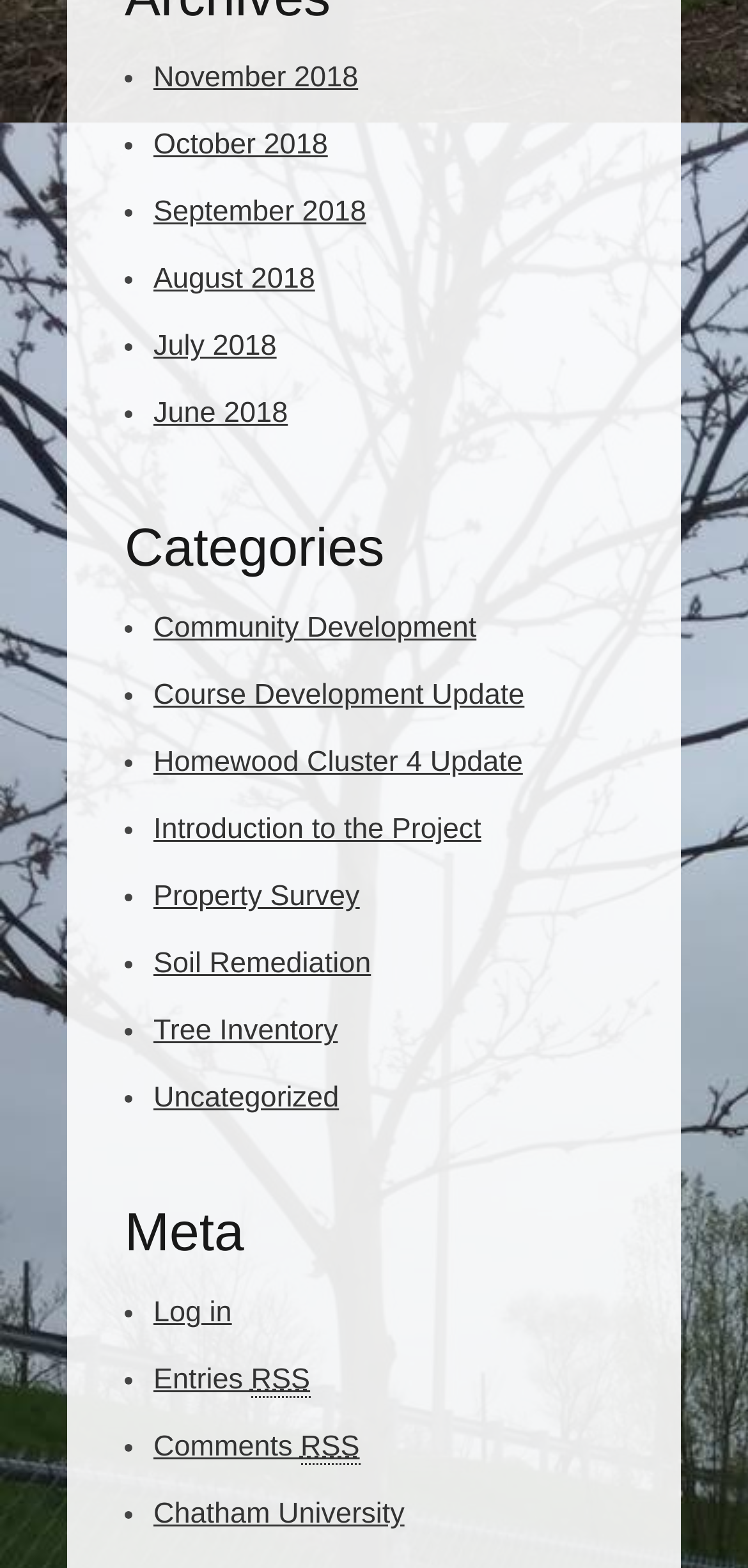Please predict the bounding box coordinates of the element's region where a click is necessary to complete the following instruction: "Subscribe to Entries RSS feed". The coordinates should be represented by four float numbers between 0 and 1, i.e., [left, top, right, bottom].

[0.205, 0.87, 0.415, 0.892]